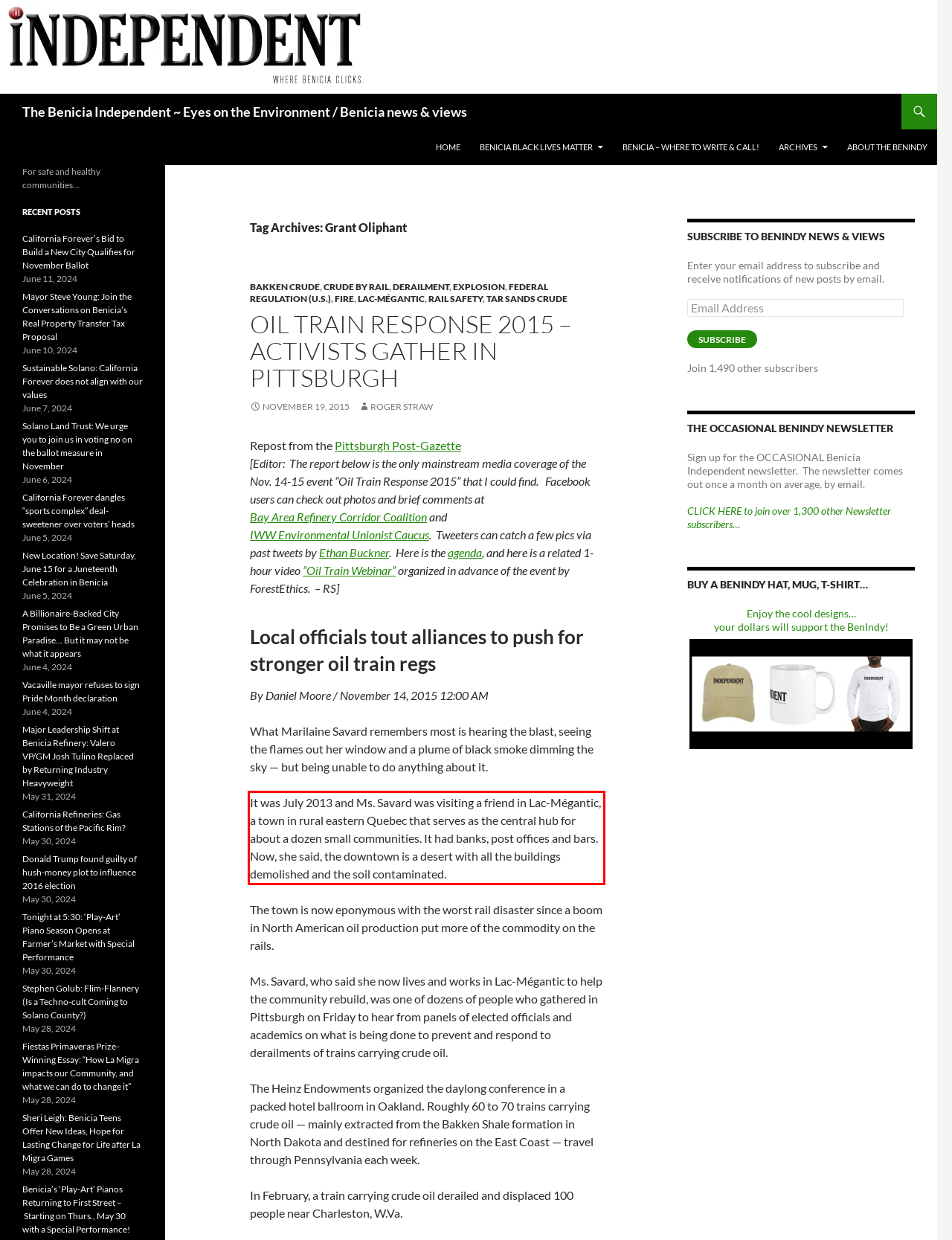Please identify the text within the red rectangular bounding box in the provided webpage screenshot.

It was July 2013 and Ms. Savard was visiting a friend in Lac-Mégantic, a town in rural eastern Quebec that serves as the central hub for about a dozen small communities. It had banks, post offices and bars. Now, she said, the downtown is a desert with all the buildings demolished and the soil contaminated.